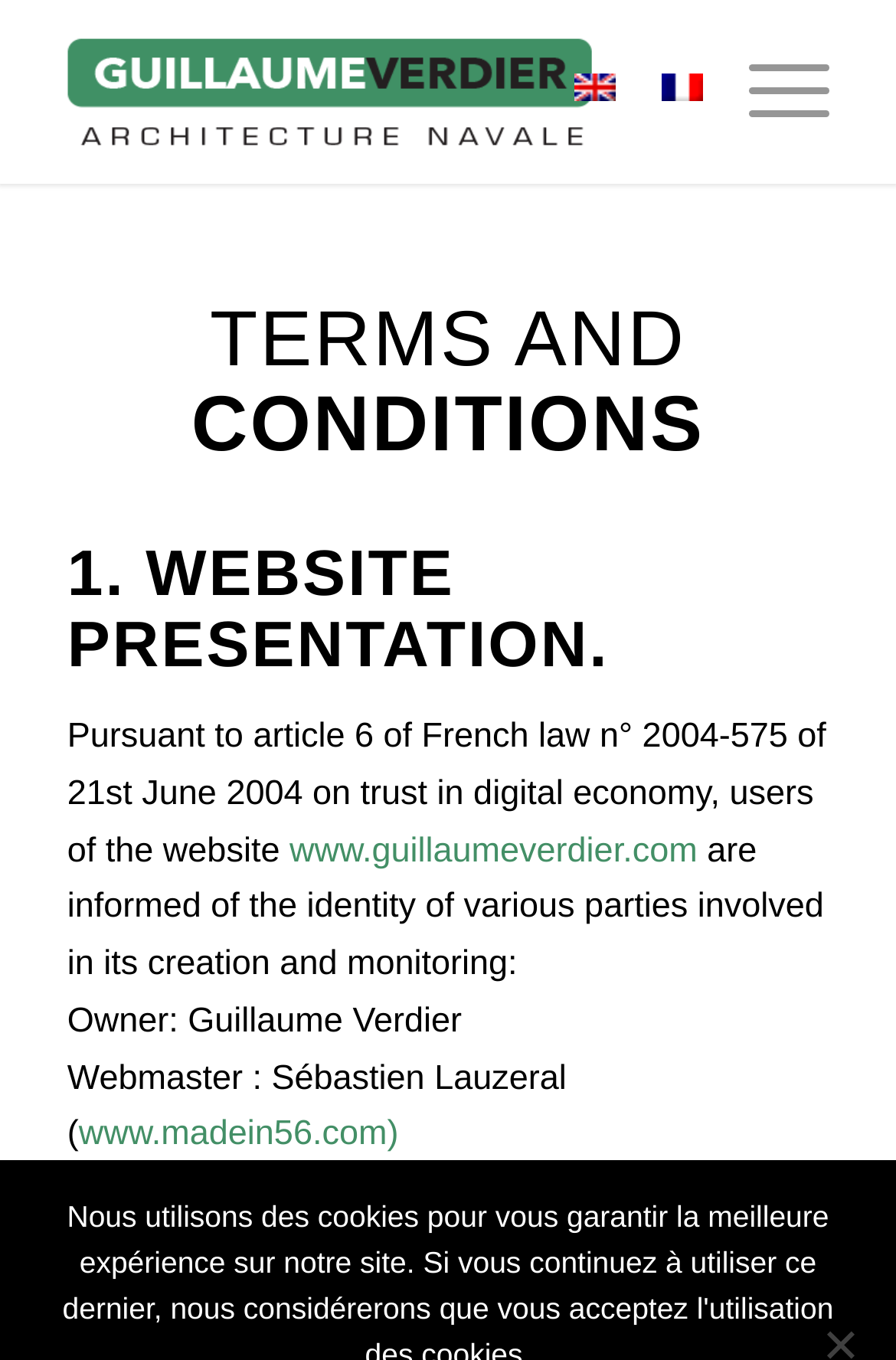Your task is to extract the text of the main heading from the webpage.

TERMS AND CONDITIONS